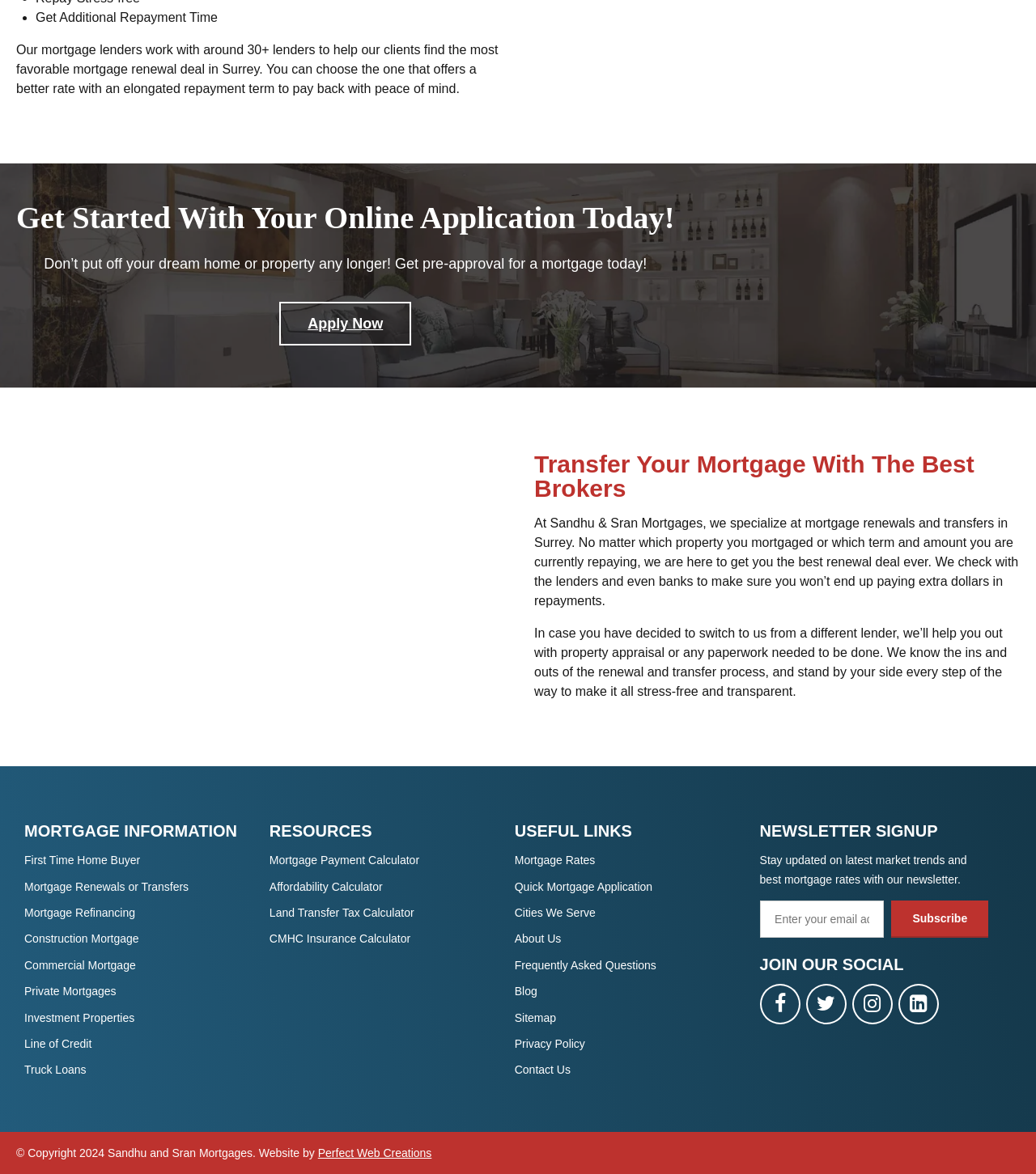Find the bounding box coordinates of the area that needs to be clicked in order to achieve the following instruction: "Transfer your mortgage". The coordinates should be specified as four float numbers between 0 and 1, i.e., [left, top, right, bottom].

[0.516, 0.385, 0.984, 0.427]